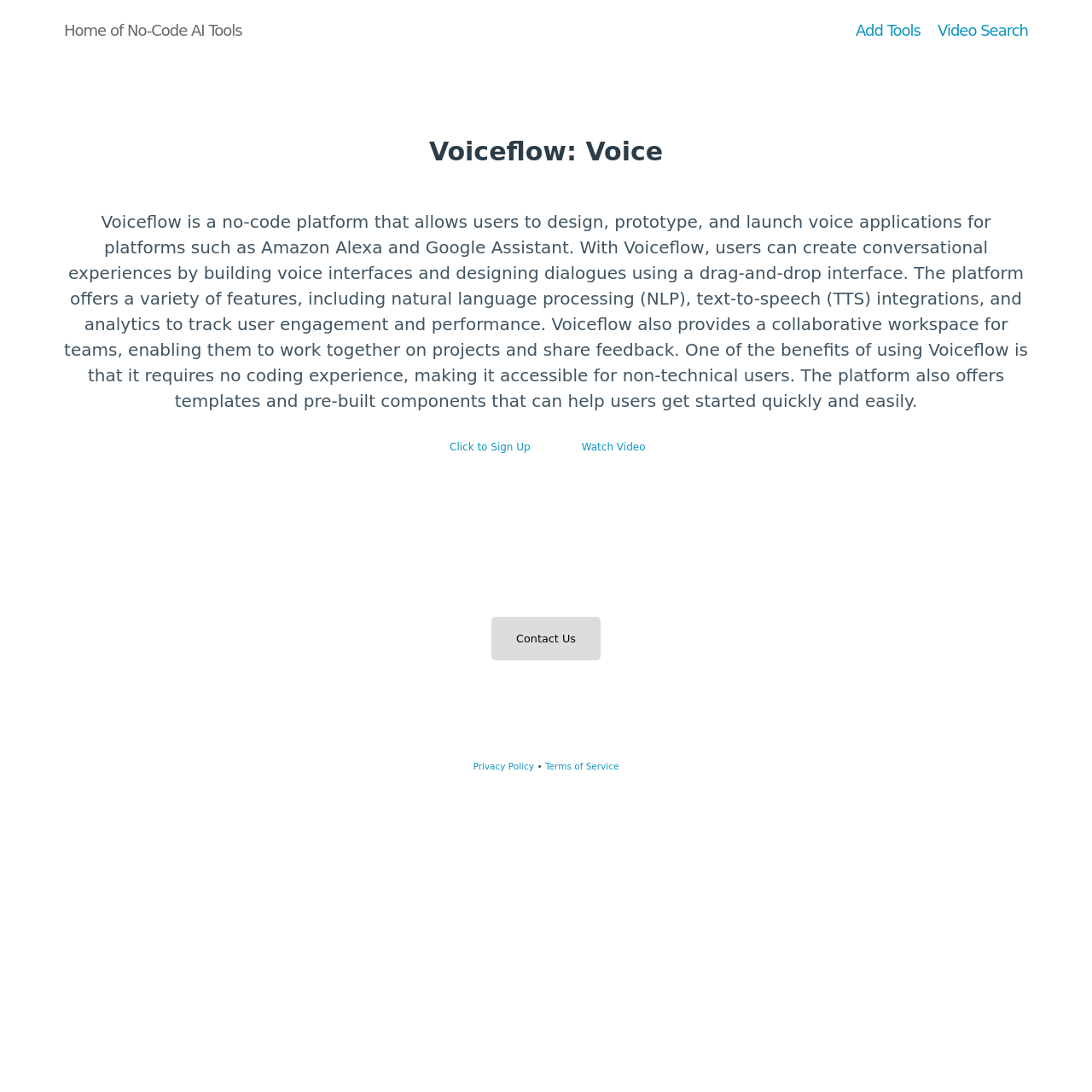Give a one-word or one-phrase response to the question: 
What is the purpose of Voiceflow?

Design voice applications